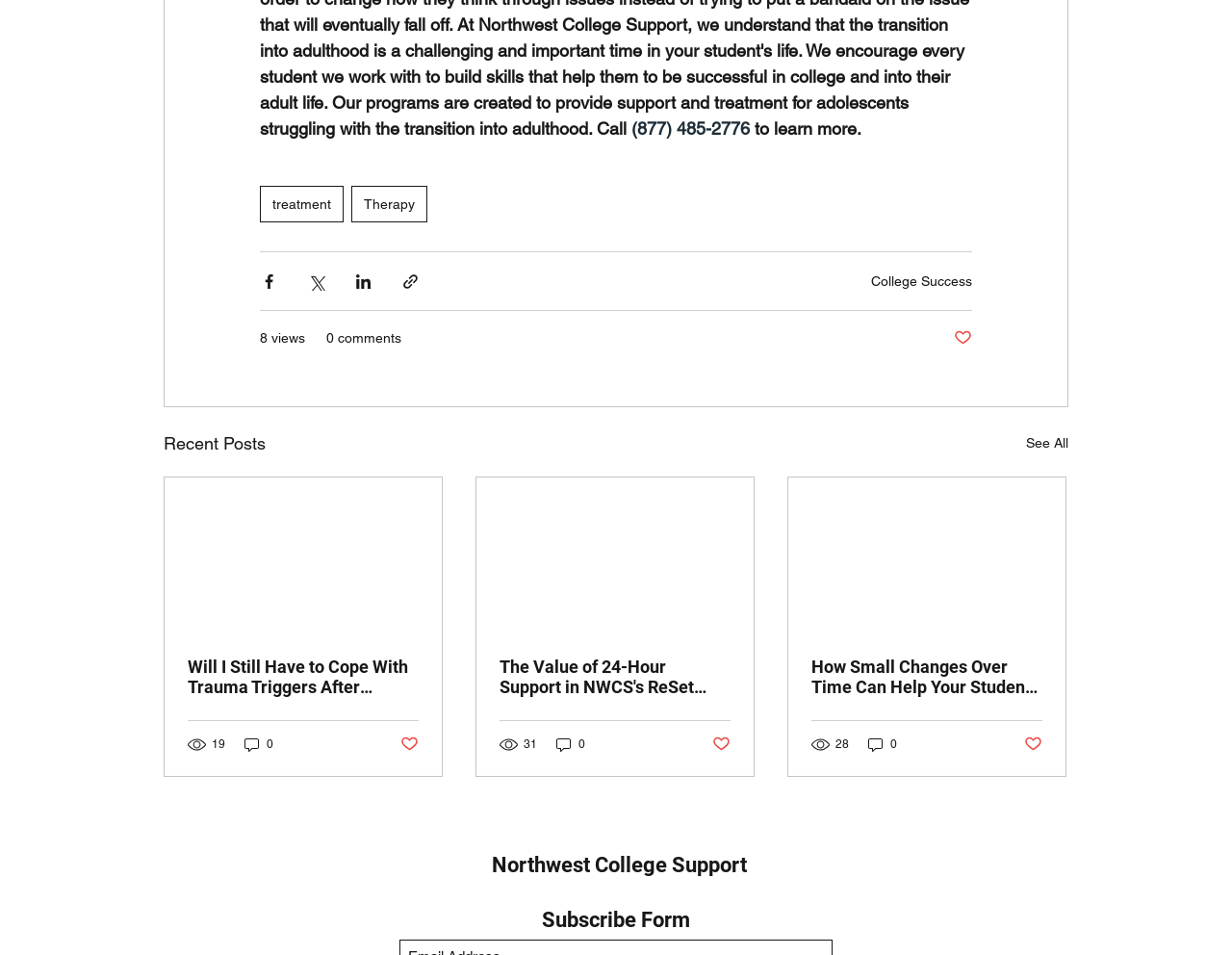How many views does the second article have?
Using the image as a reference, answer with just one word or a short phrase.

31 views